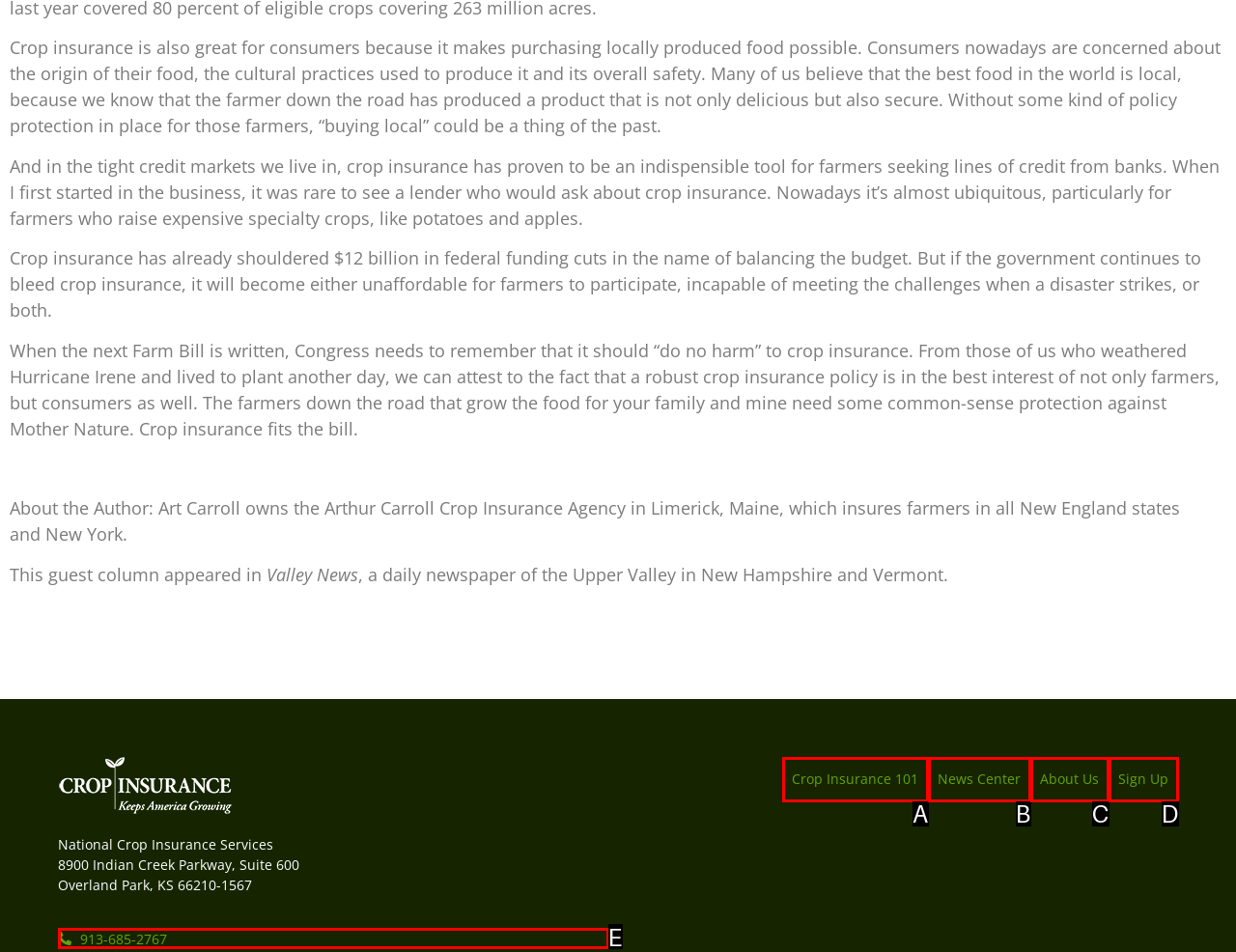Select the correct option based on the description: 913-685-2767
Answer directly with the option’s letter.

E